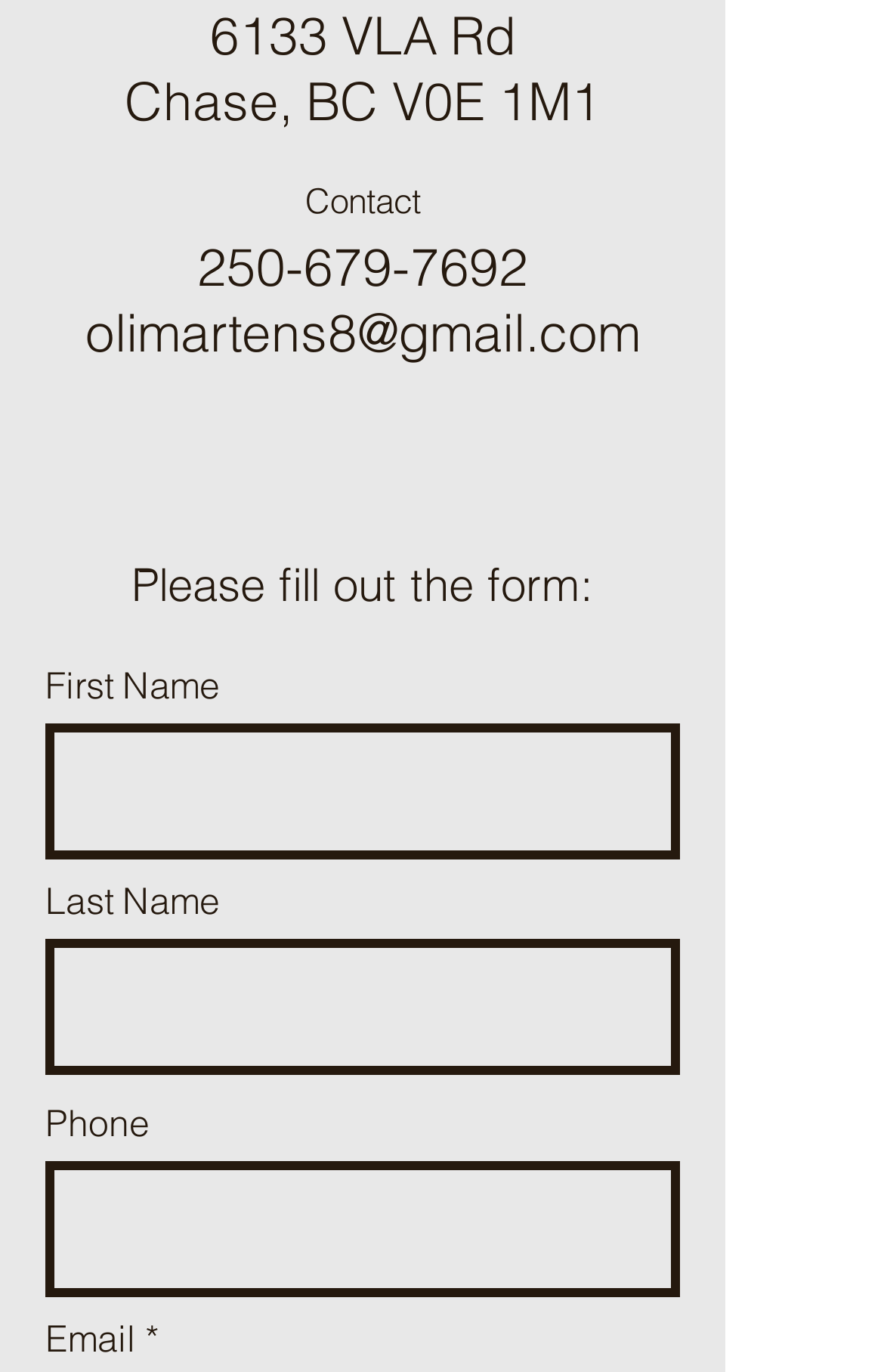Answer the question below using just one word or a short phrase: 
Is the phone field required?

No